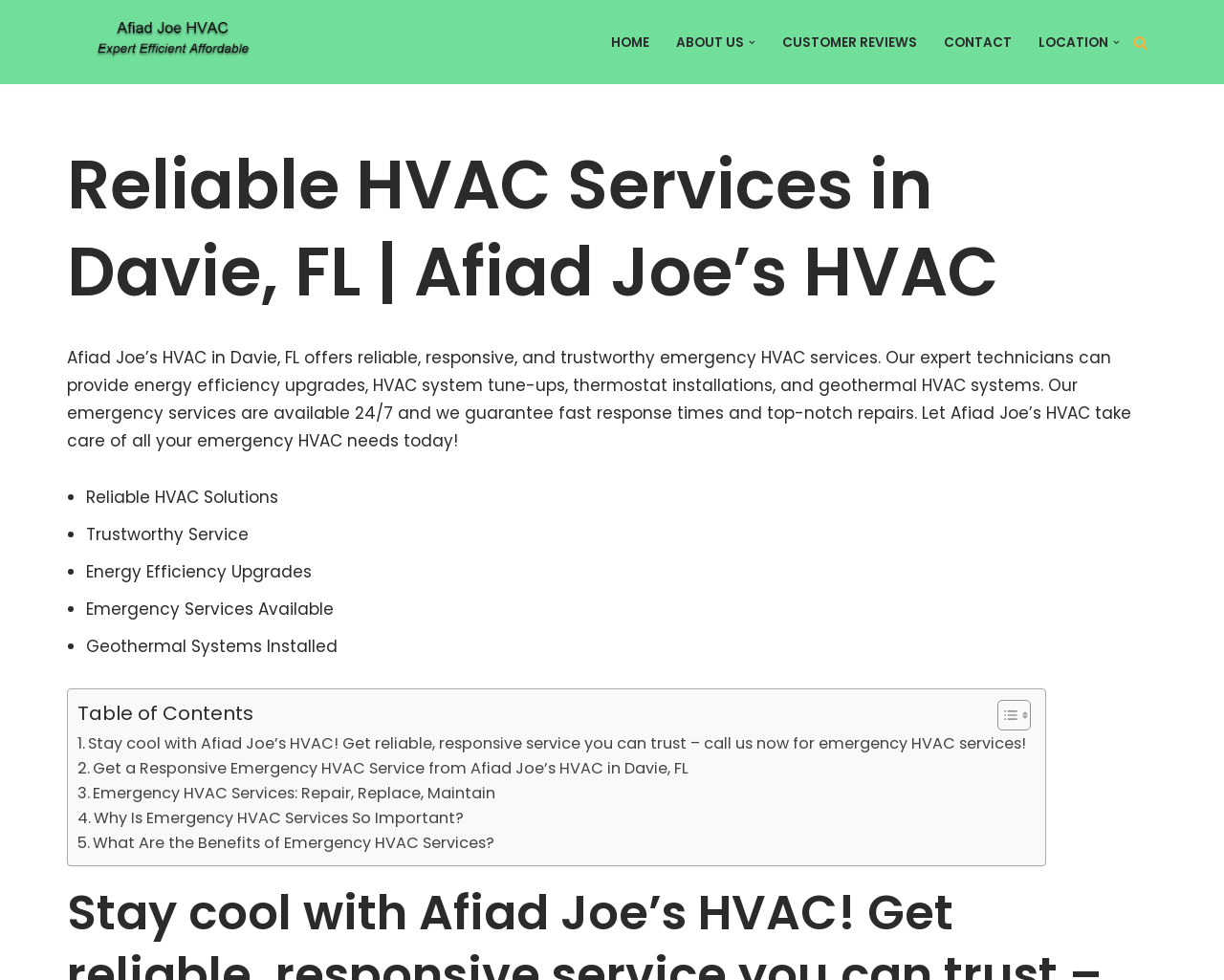Please locate the bounding box coordinates of the element that needs to be clicked to achieve the following instruction: "Get a responsive emergency HVAC service". The coordinates should be four float numbers between 0 and 1, i.e., [left, top, right, bottom].

[0.063, 0.772, 0.563, 0.797]